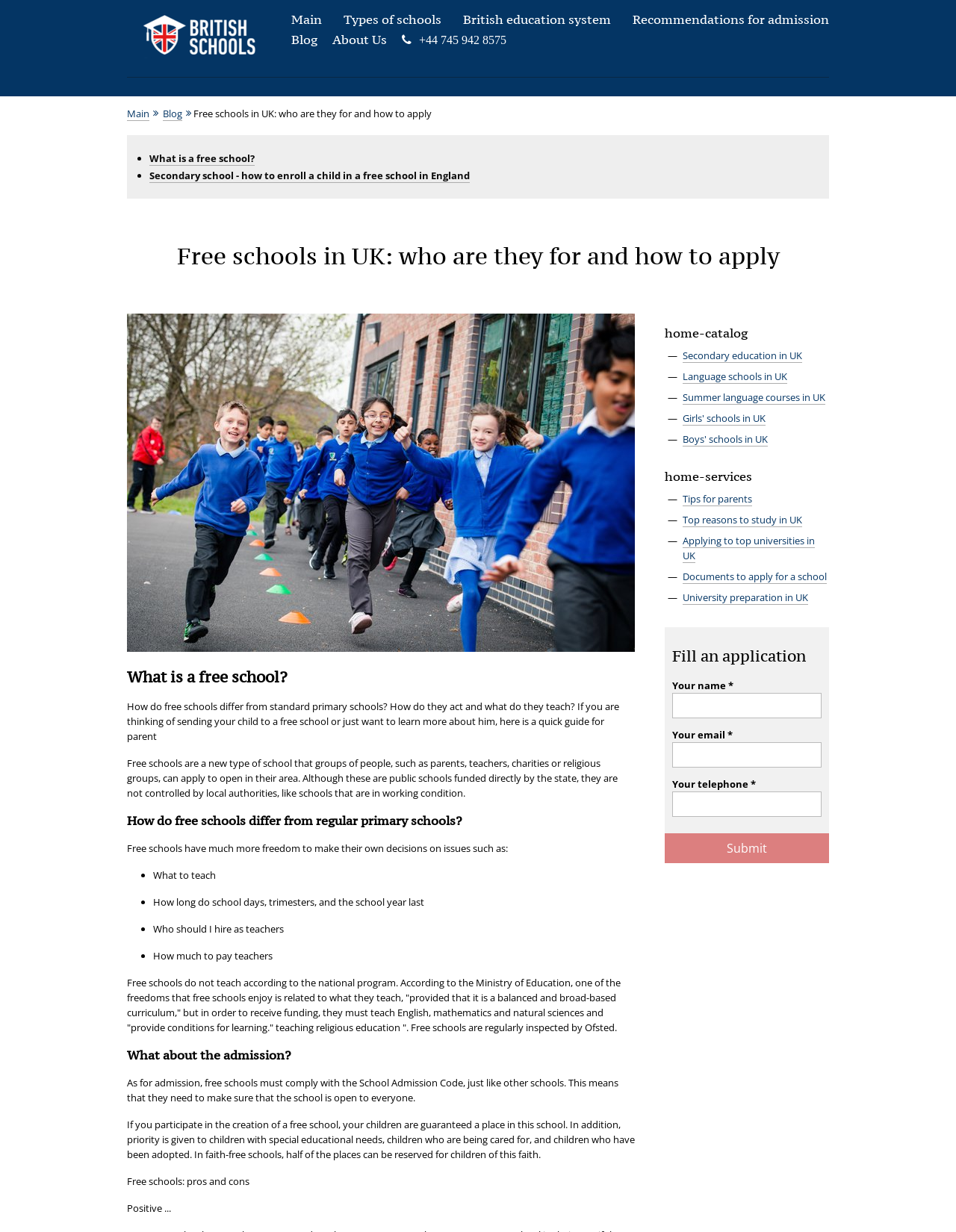Bounding box coordinates should be in the format (top-left x, top-left y, bottom-right x, bottom-right y) and all values should be floating point numbers between 0 and 1. Determine the bounding box coordinate for the UI element described as: parent_node: Your telephone name="phone"

[0.703, 0.642, 0.859, 0.663]